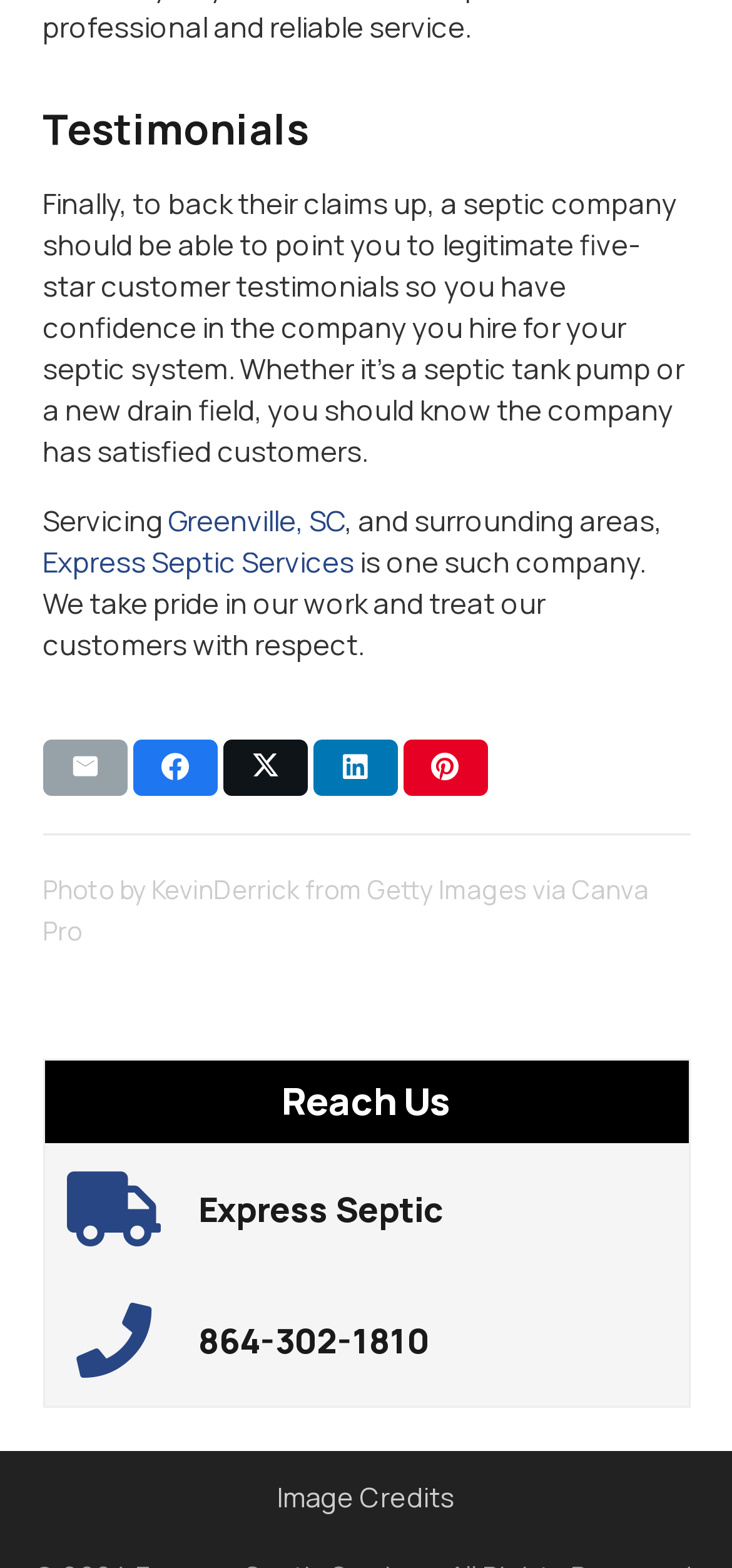What is the source of the image?
Answer with a single word or phrase by referring to the visual content.

Getty Images via Canva Pro